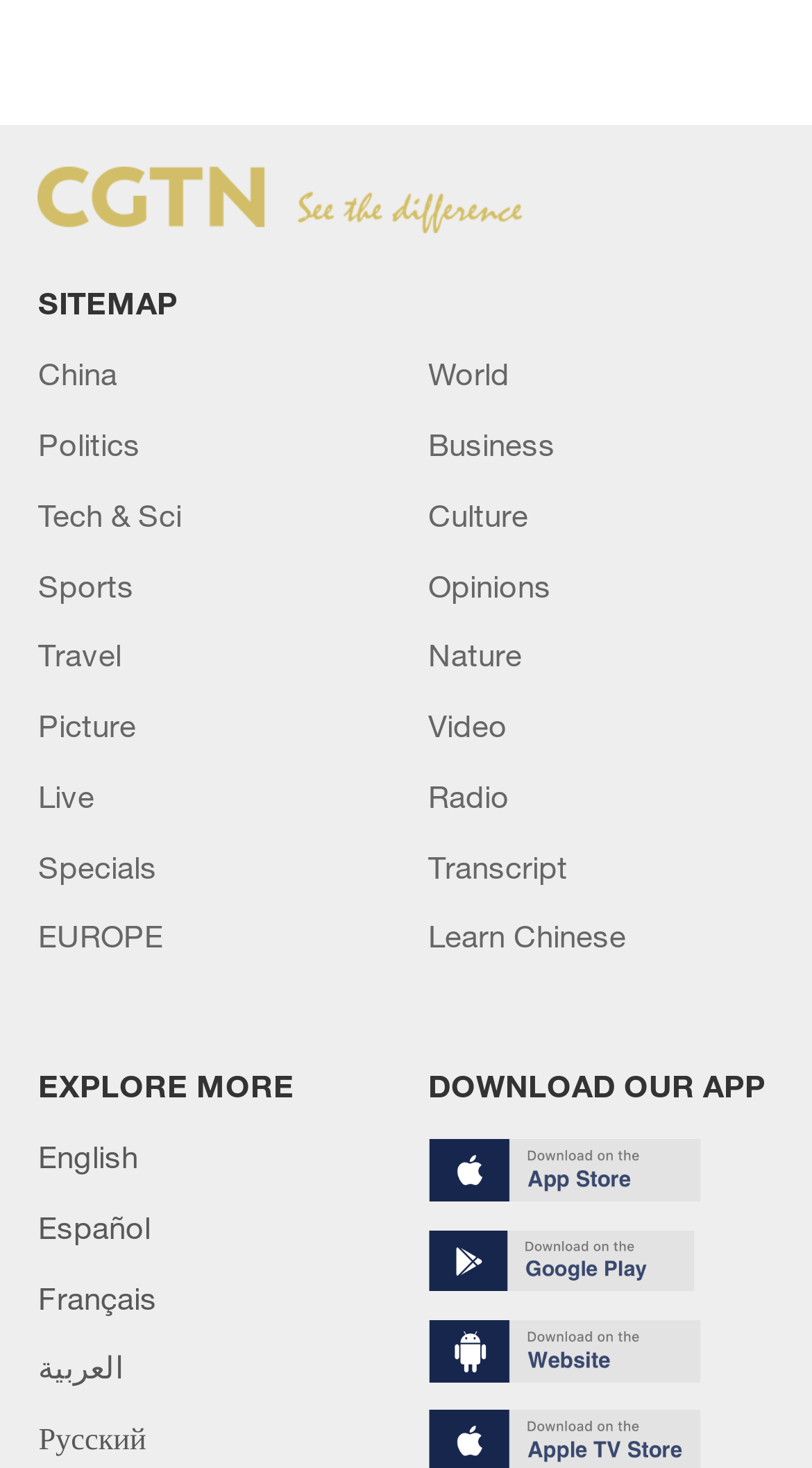What is the text above the language options?
Look at the image and provide a detailed response to the question.

I looked at the bottom left section of the webpage and found the static text 'EXPLORE MORE' above the language options.